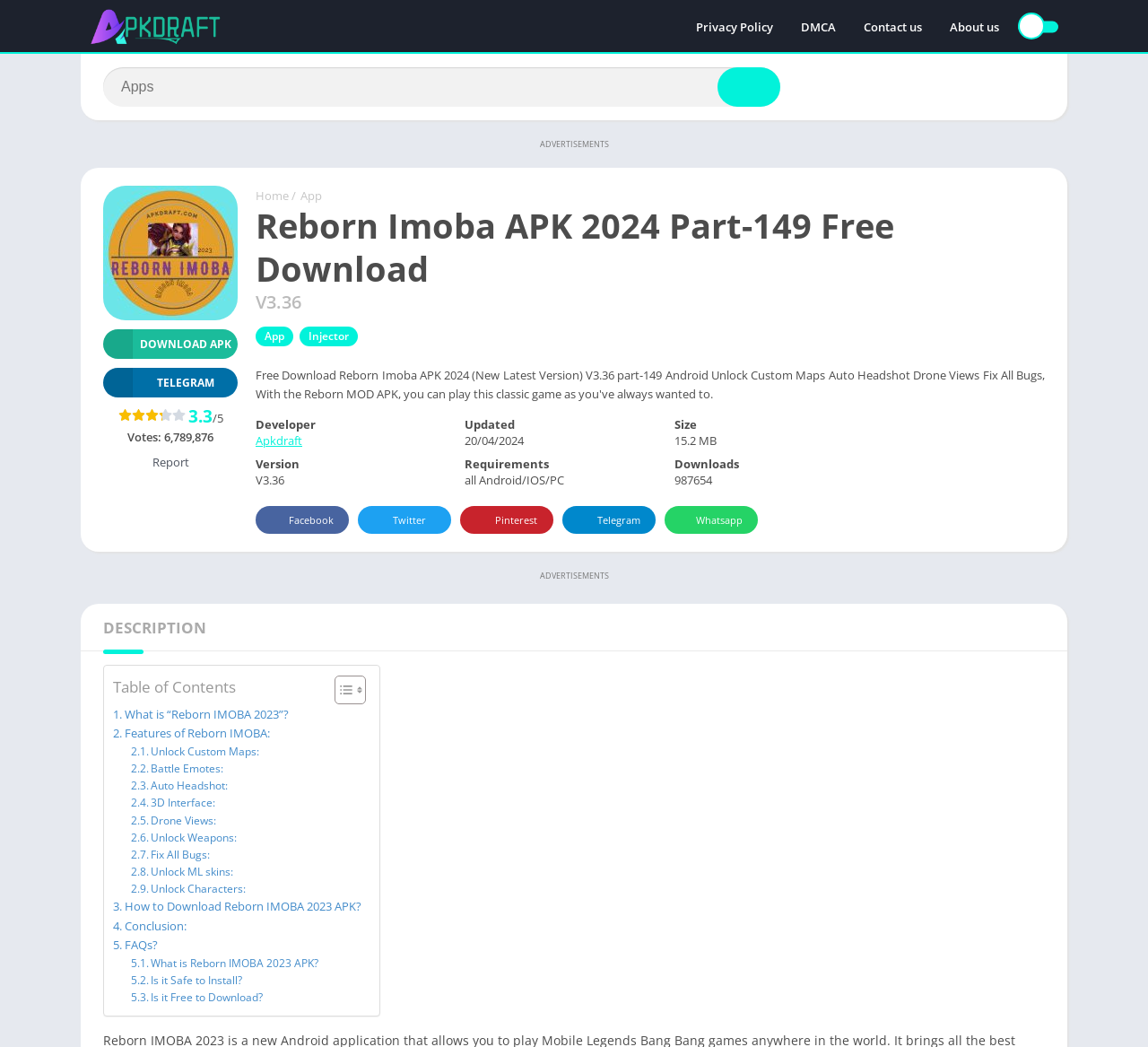Use a single word or phrase to answer the following:
What is the version of Reborn Imoba APK?

V3.36